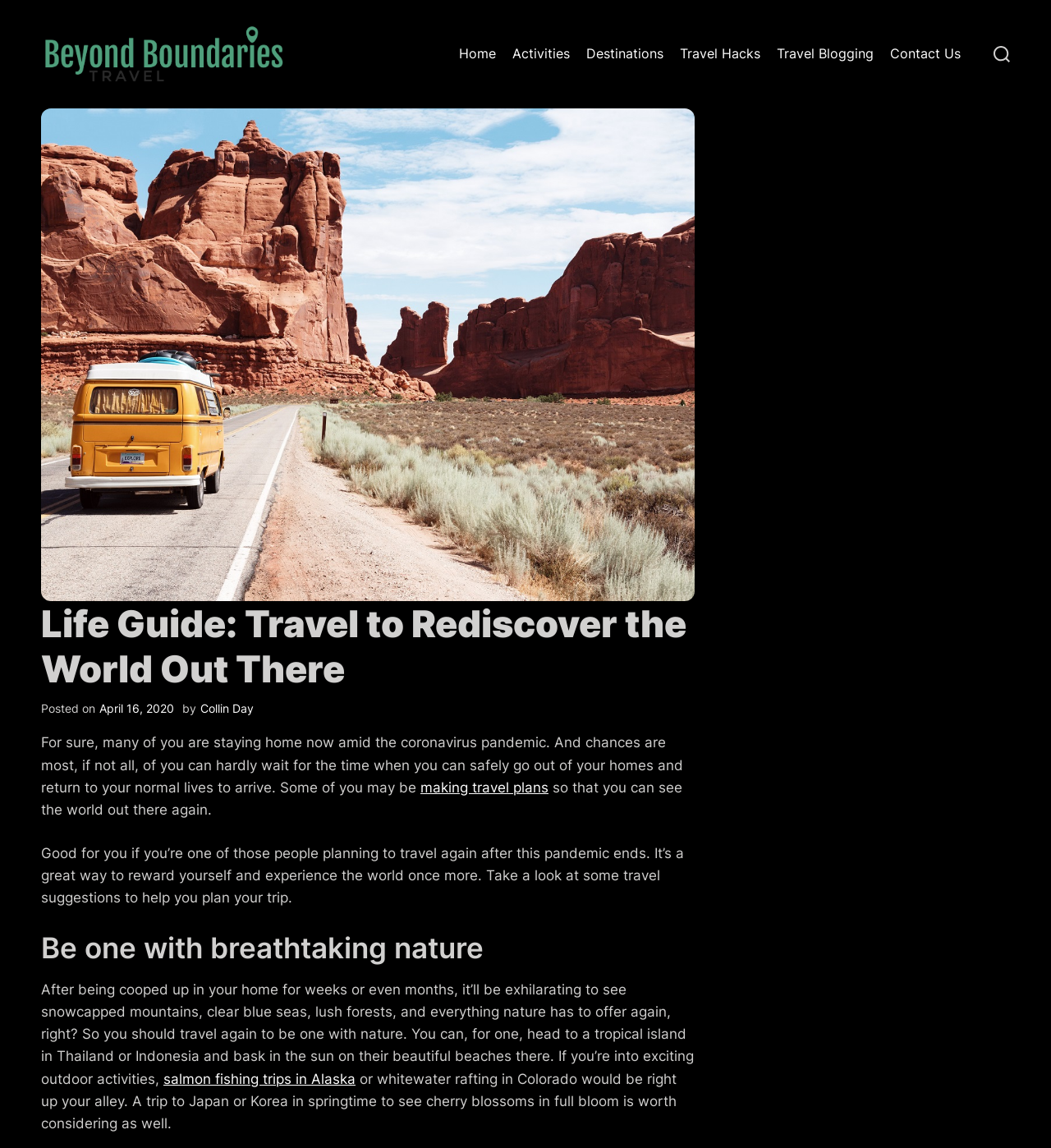Refer to the image and provide a thorough answer to this question:
Who is the author of the article?

The author of the article can be found in the main content section of the webpage, below the title of the article. The text 'by Collin Day' indicates that Collin Day is the author of the article.